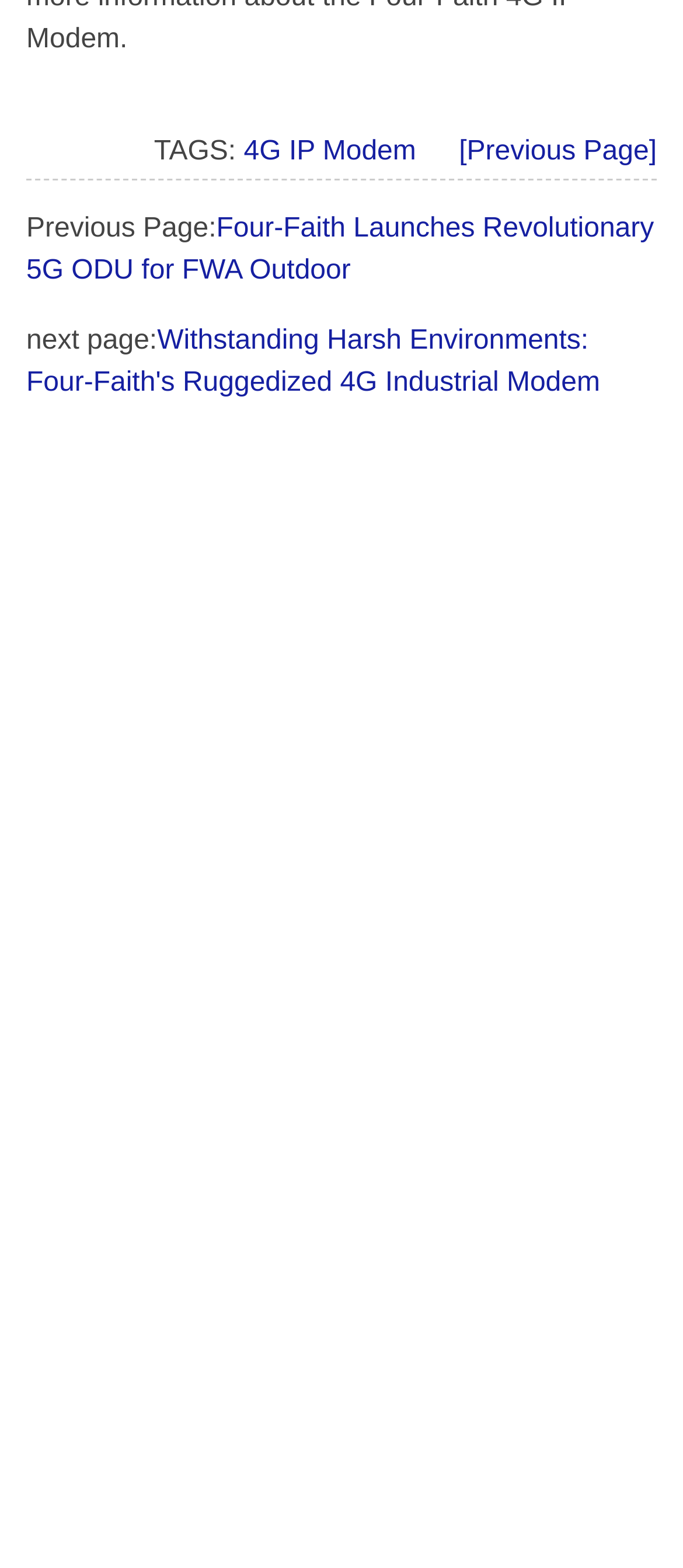Locate the bounding box coordinates of the clickable region necessary to complete the following instruction: "Click on the '4G IP Modem' link". Provide the coordinates in the format of four float numbers between 0 and 1, i.e., [left, top, right, bottom].

[0.357, 0.087, 0.609, 0.106]